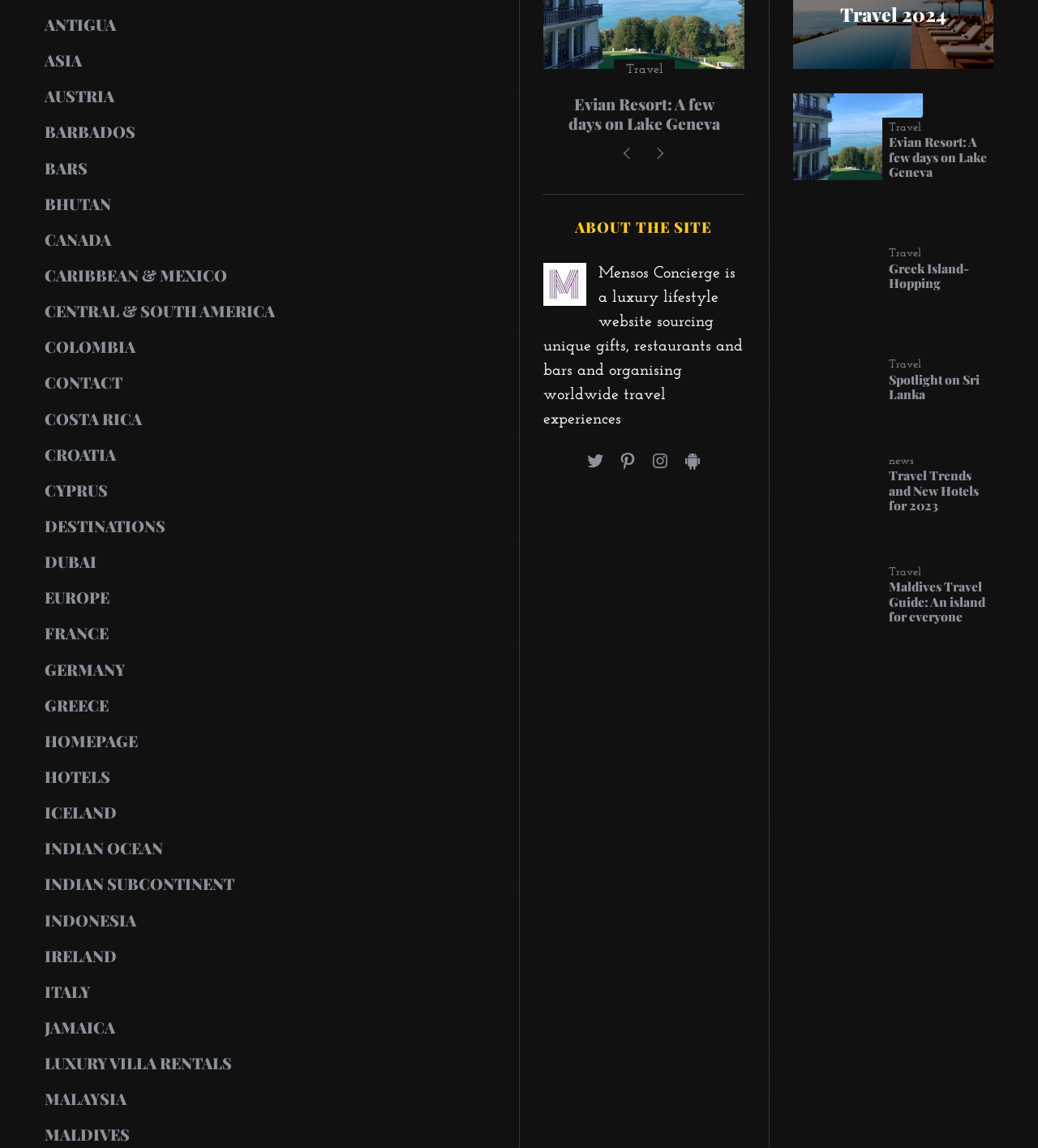Please mark the clickable region by giving the bounding box coordinates needed to complete this instruction: "Read the 'Greek Island-Hopping' article".

[0.332, 0.082, 0.525, 0.099]